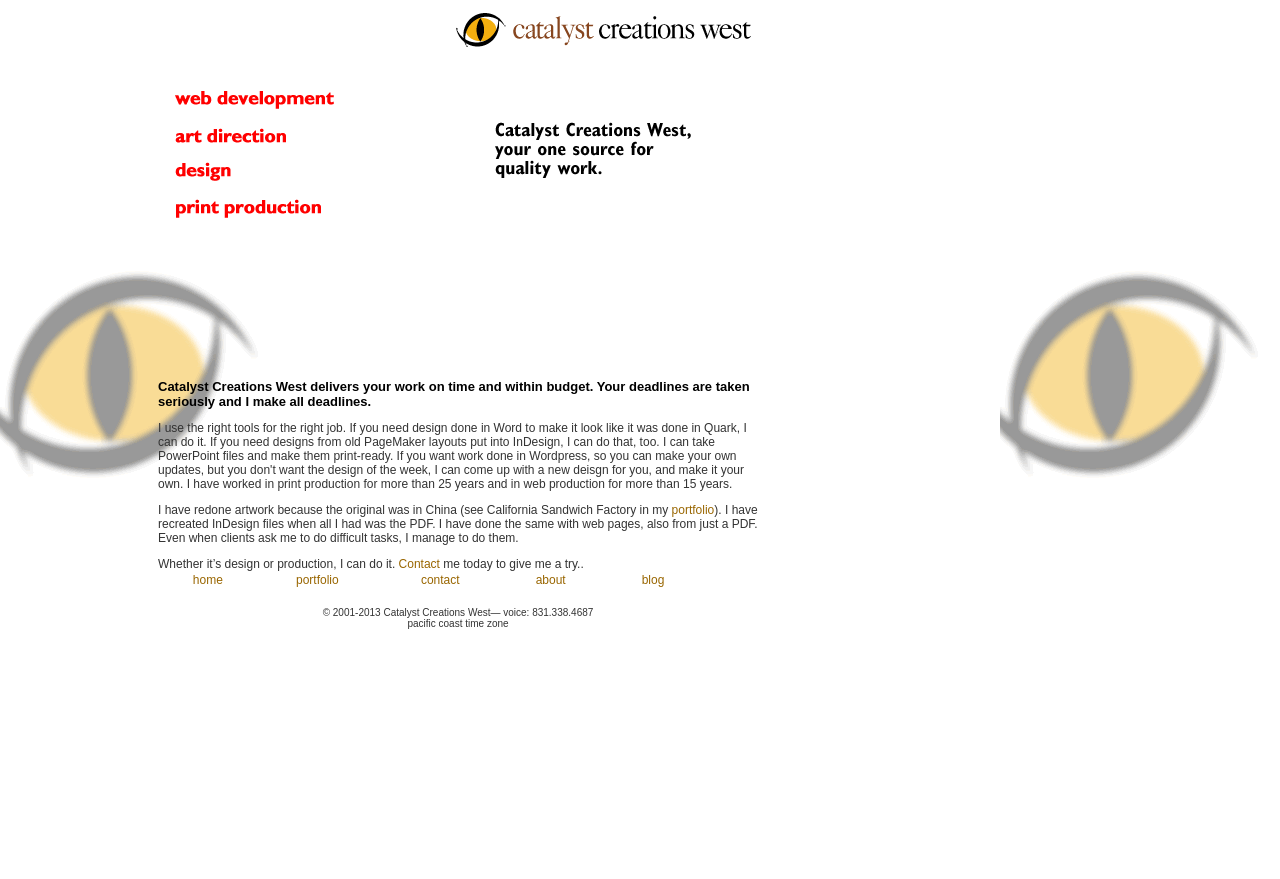Specify the bounding box coordinates of the element's region that should be clicked to achieve the following instruction: "read about china". The bounding box coordinates consist of four float numbers between 0 and 1, in the format [left, top, right, bottom].

None